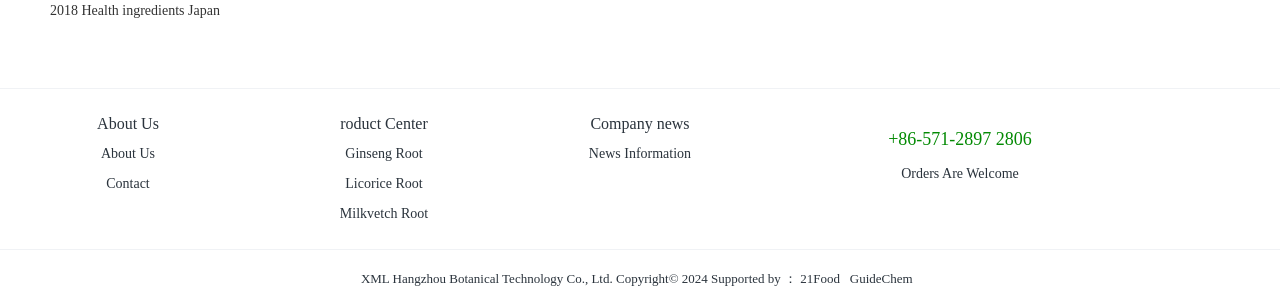Identify the bounding box coordinates for the region of the element that should be clicked to carry out the instruction: "Check company news". The bounding box coordinates should be four float numbers between 0 and 1, i.e., [left, top, right, bottom].

[0.461, 0.372, 0.539, 0.427]